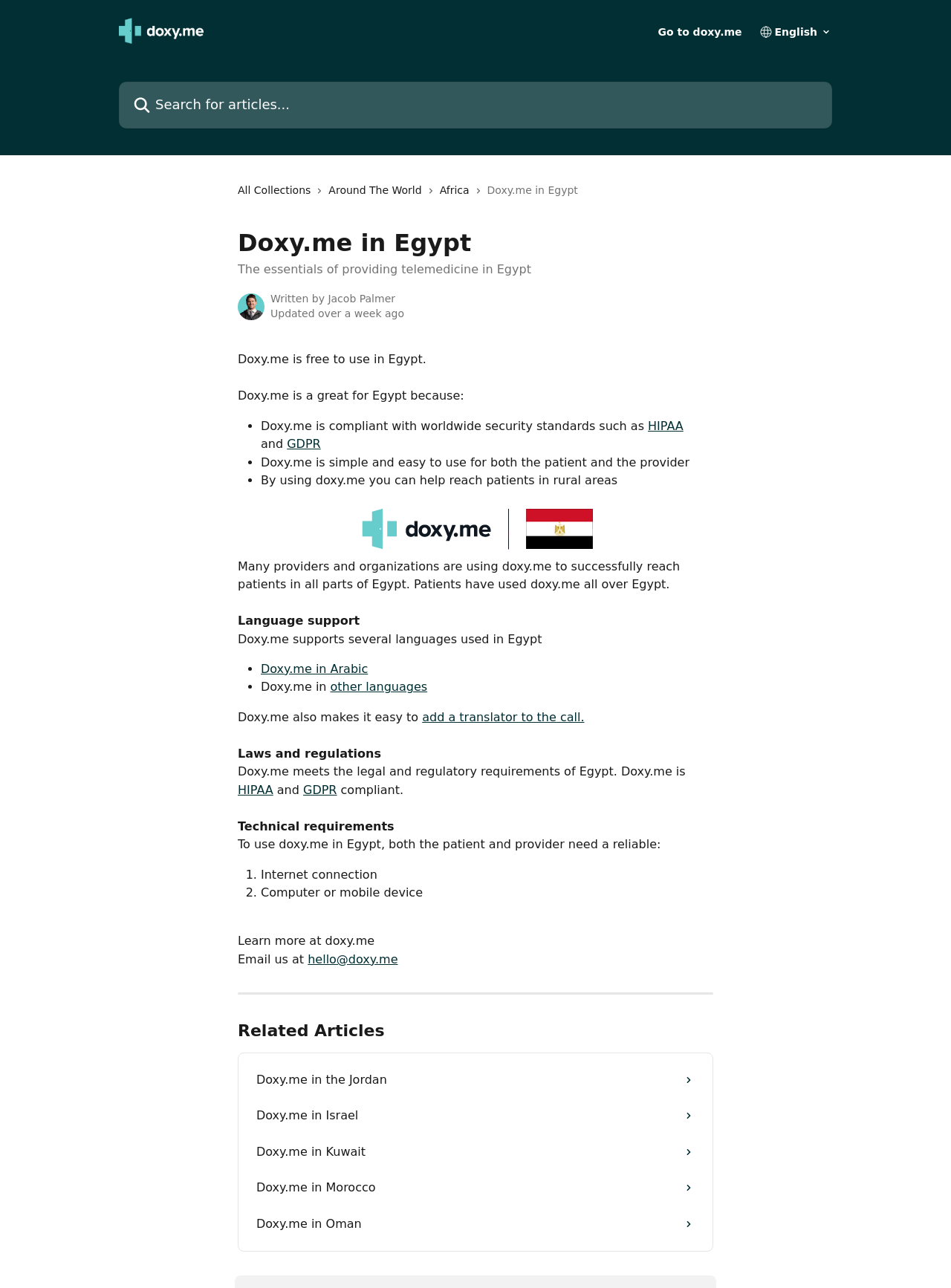Can you determine the bounding box coordinates of the area that needs to be clicked to fulfill the following instruction: "Search for articles"?

[0.125, 0.063, 0.875, 0.1]